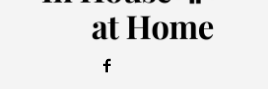What tone does the logo evoke?
Please respond to the question with a detailed and thorough explanation.

The logo's design, with its elegant styling and combination of uppercase and lowercase letters, evokes a sense of sophistication and creativity, which aligns with the themes of stylish living and home decor.